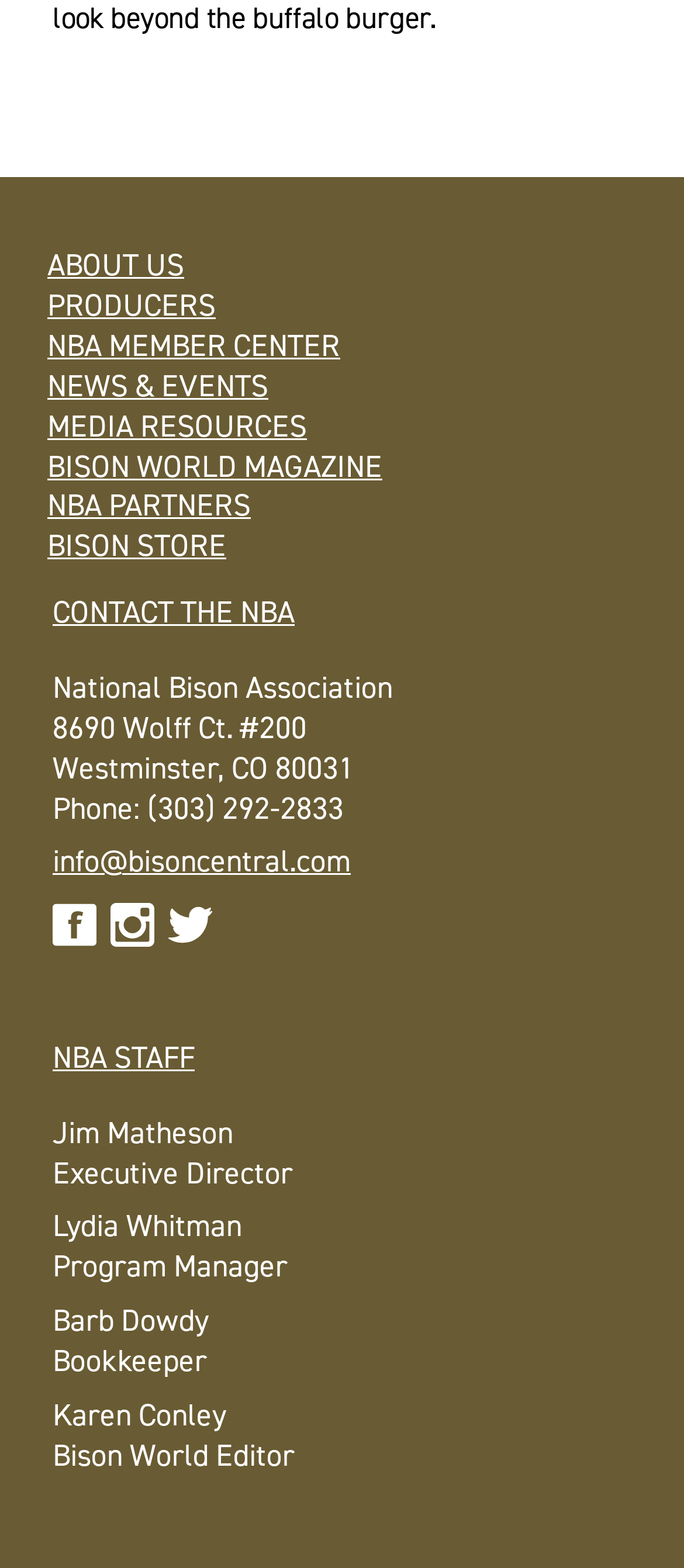Please identify the bounding box coordinates of the clickable region that I should interact with to perform the following instruction: "Click on ABOUT US". The coordinates should be expressed as four float numbers between 0 and 1, i.e., [left, top, right, bottom].

[0.069, 0.156, 0.269, 0.182]